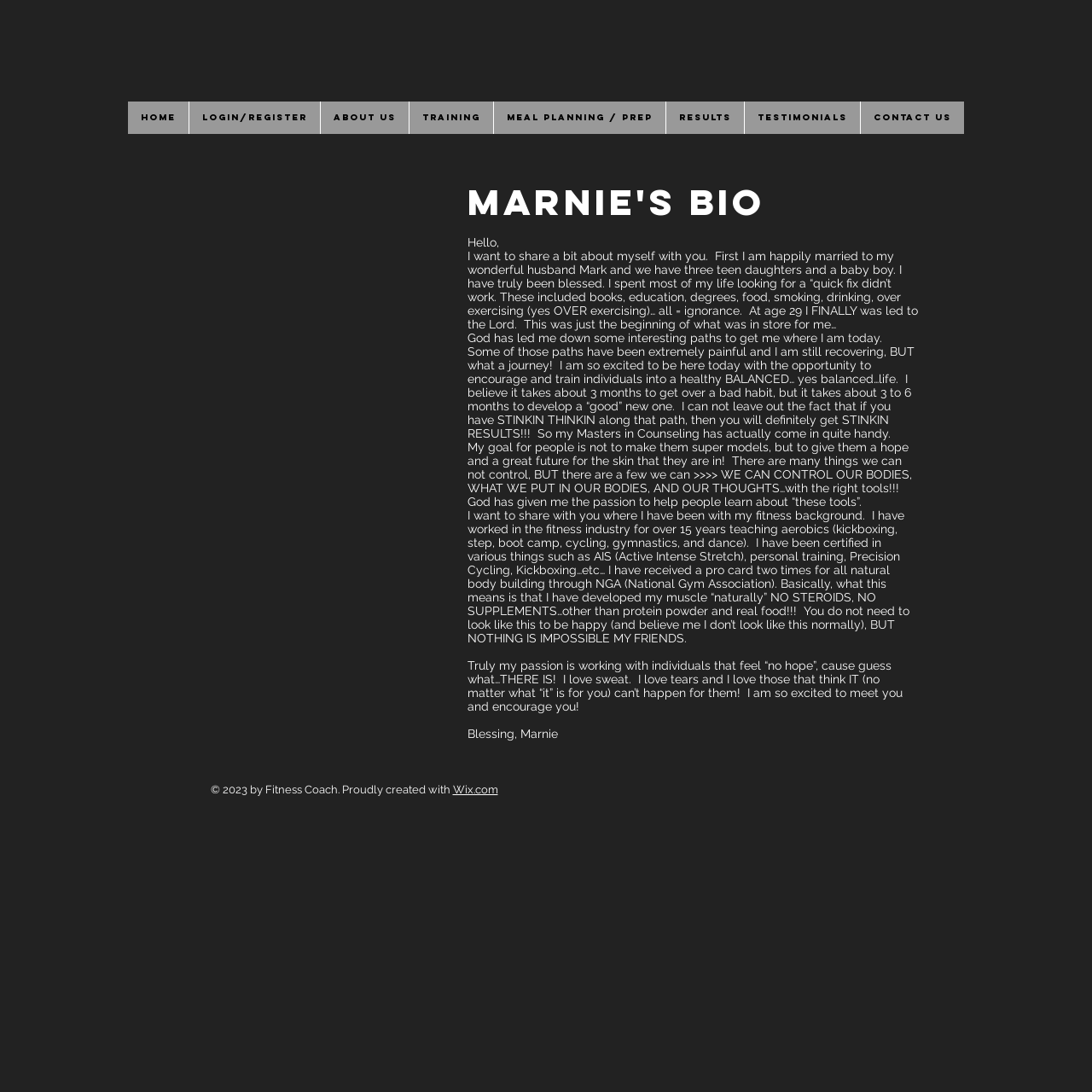Refer to the screenshot and give an in-depth answer to this question: What is Marnie's profession?

Although Marnie's profession is not explicitly stated, the webpage's footer mentions '© 2023 by Fitness Coach', and Marnie's bio discusses her fitness background and experience, suggesting that she is a fitness coach.